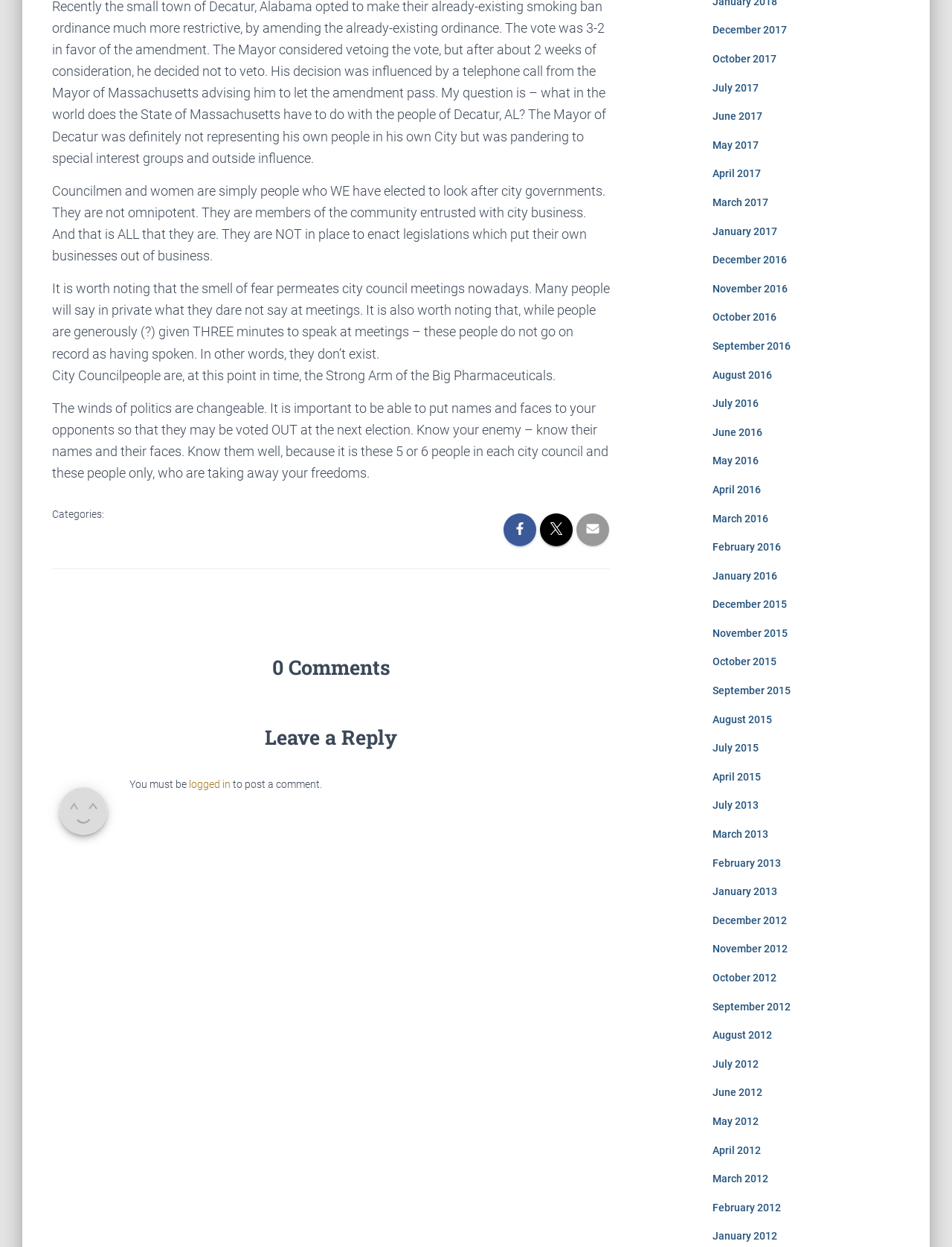How many months are listed in the archive? Please answer the question using a single word or phrase based on the image.

36